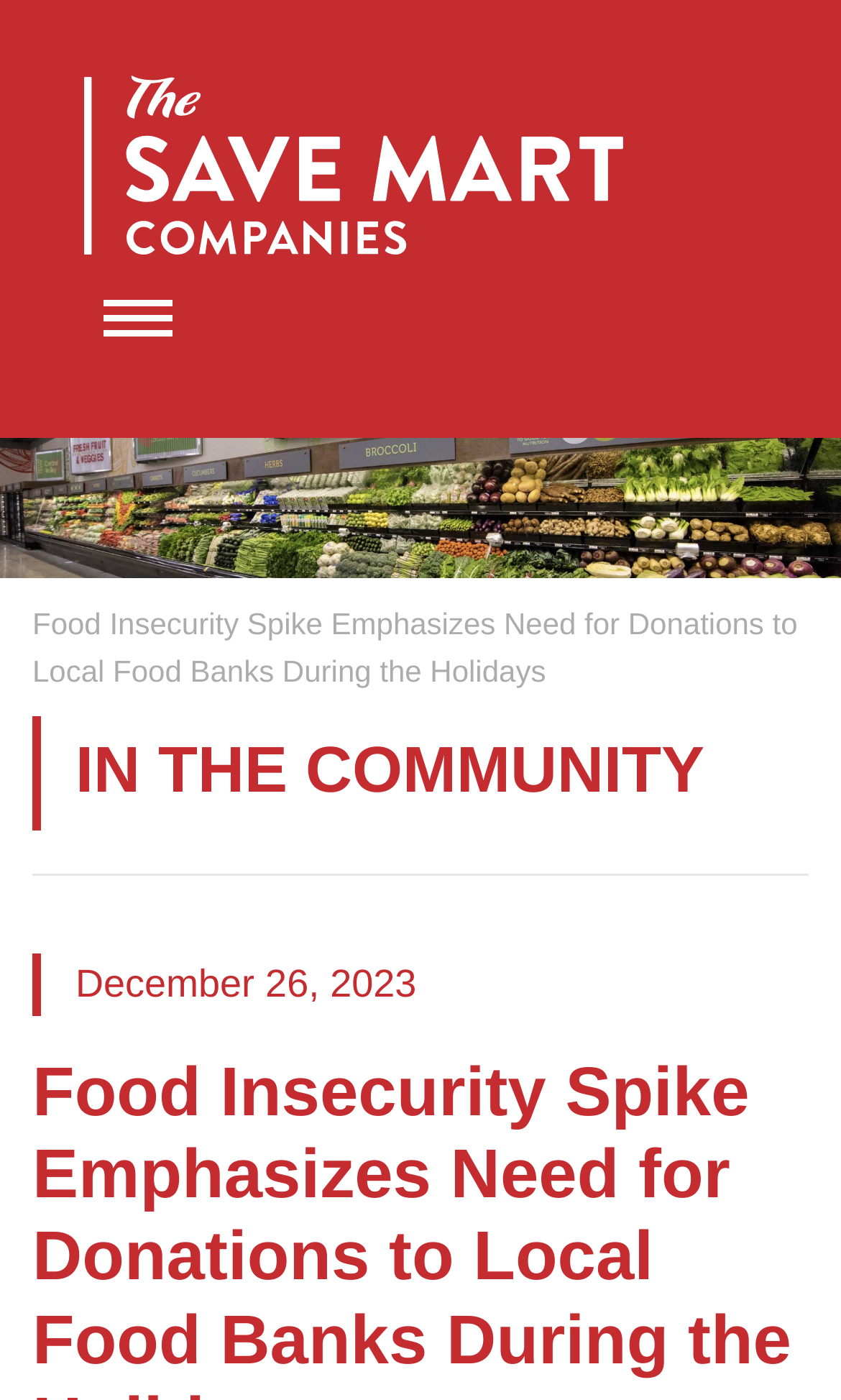Please answer the following question using a single word or phrase: 
What is the theme of the page?

Food Insecurity